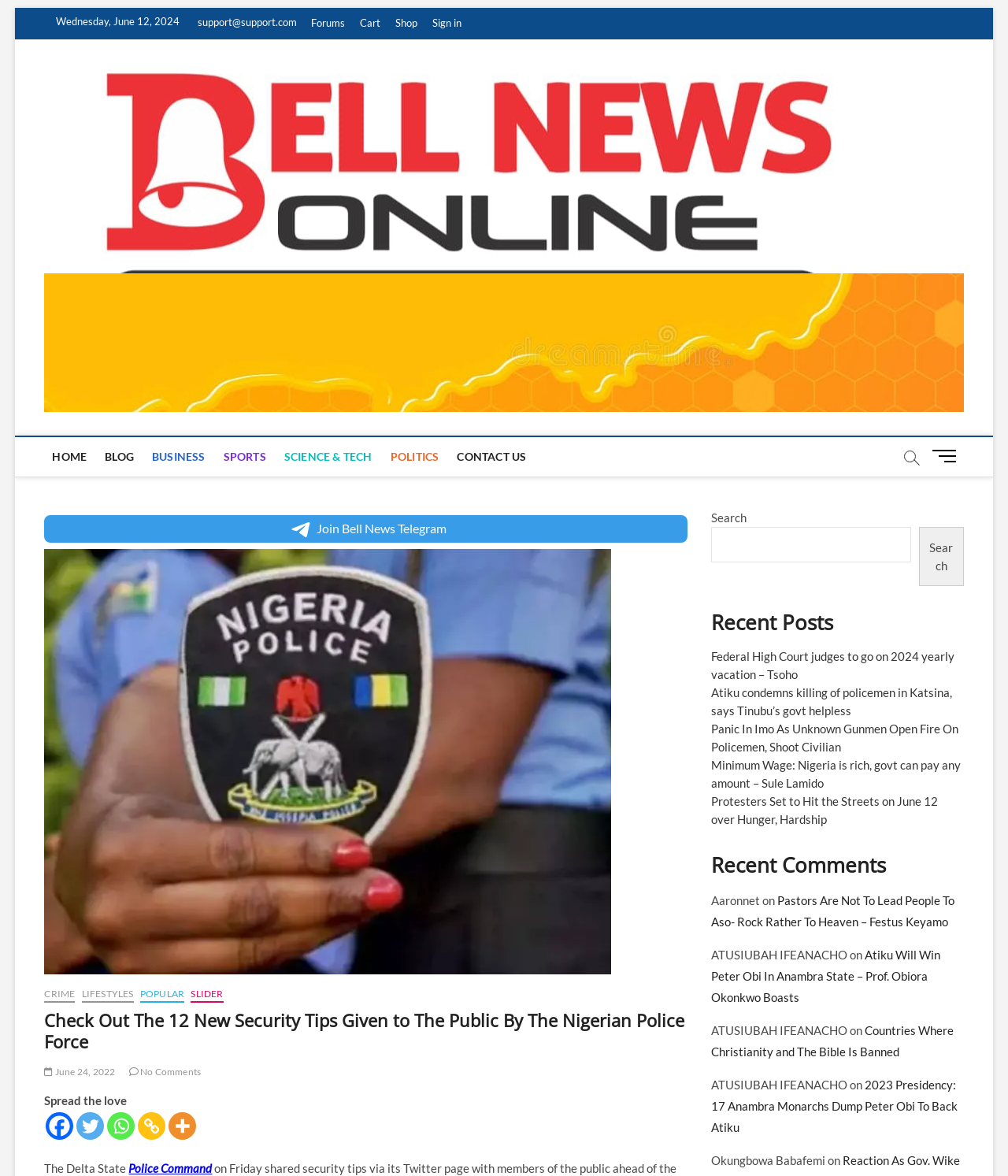Determine the bounding box coordinates of the element's region needed to click to follow the instruction: "Go to 'Home'". Provide these coordinates as four float numbers between 0 and 1, formatted as [left, top, right, bottom].

None